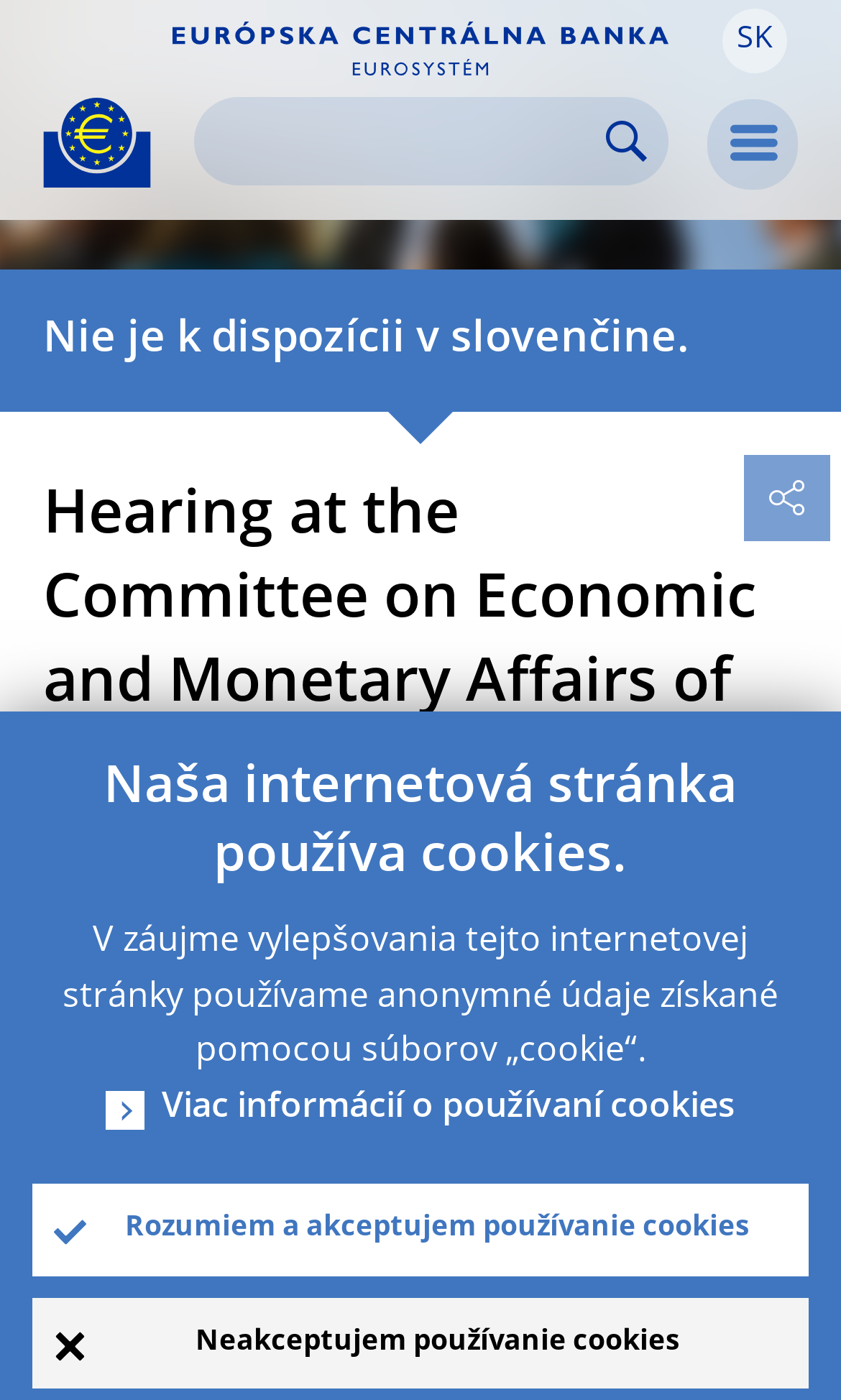Please determine the bounding box coordinates of the element's region to click in order to carry out the following instruction: "Open the menu". The coordinates should be four float numbers between 0 and 1, i.e., [left, top, right, bottom].

[0.841, 0.071, 0.949, 0.136]